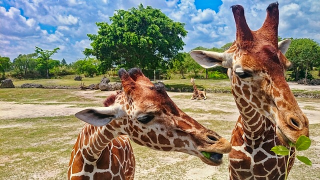Respond to the question below with a single word or phrase: What is the color of the sky in the background?

Blue